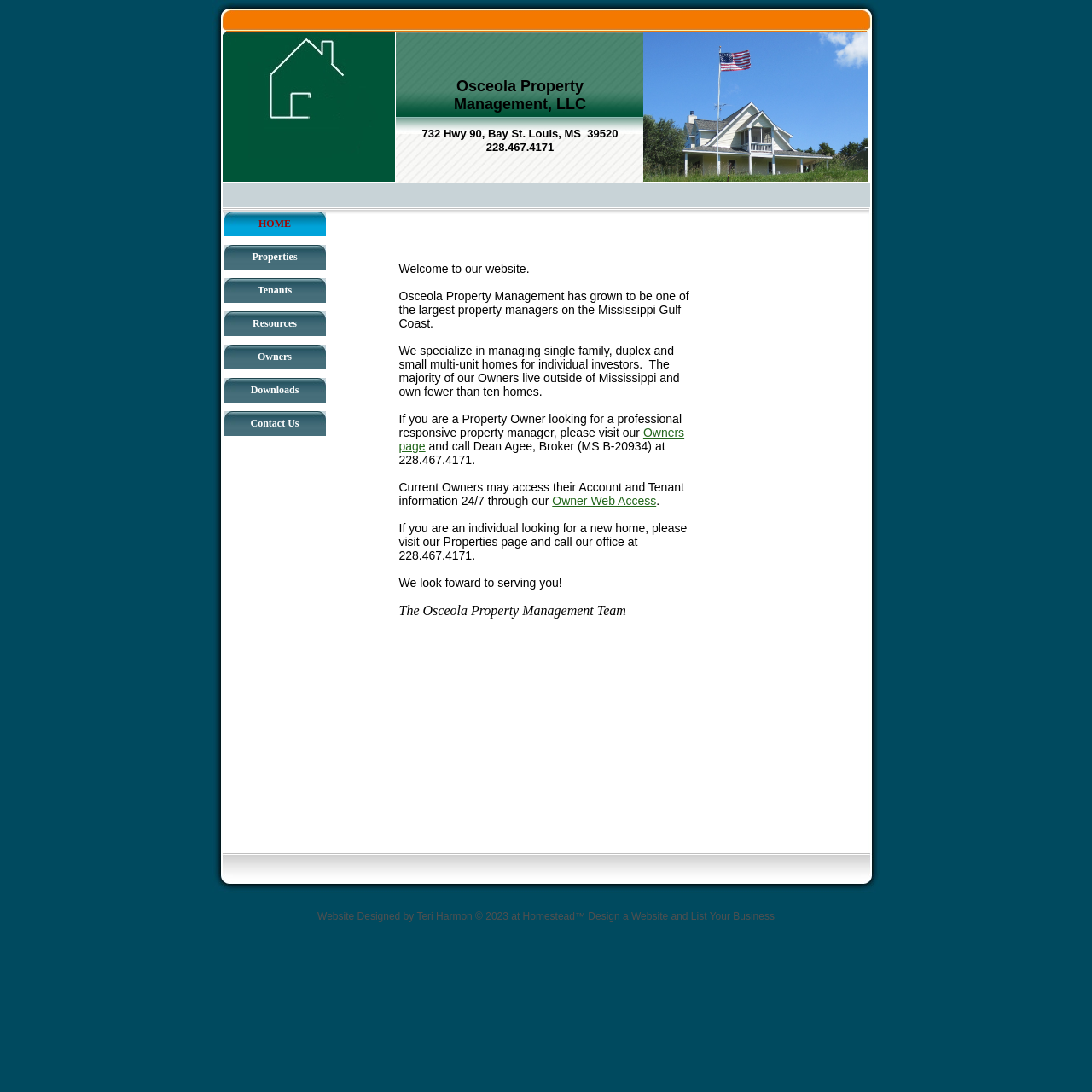Find the bounding box coordinates of the clickable area required to complete the following action: "Click HOME".

[0.205, 0.194, 0.298, 0.216]